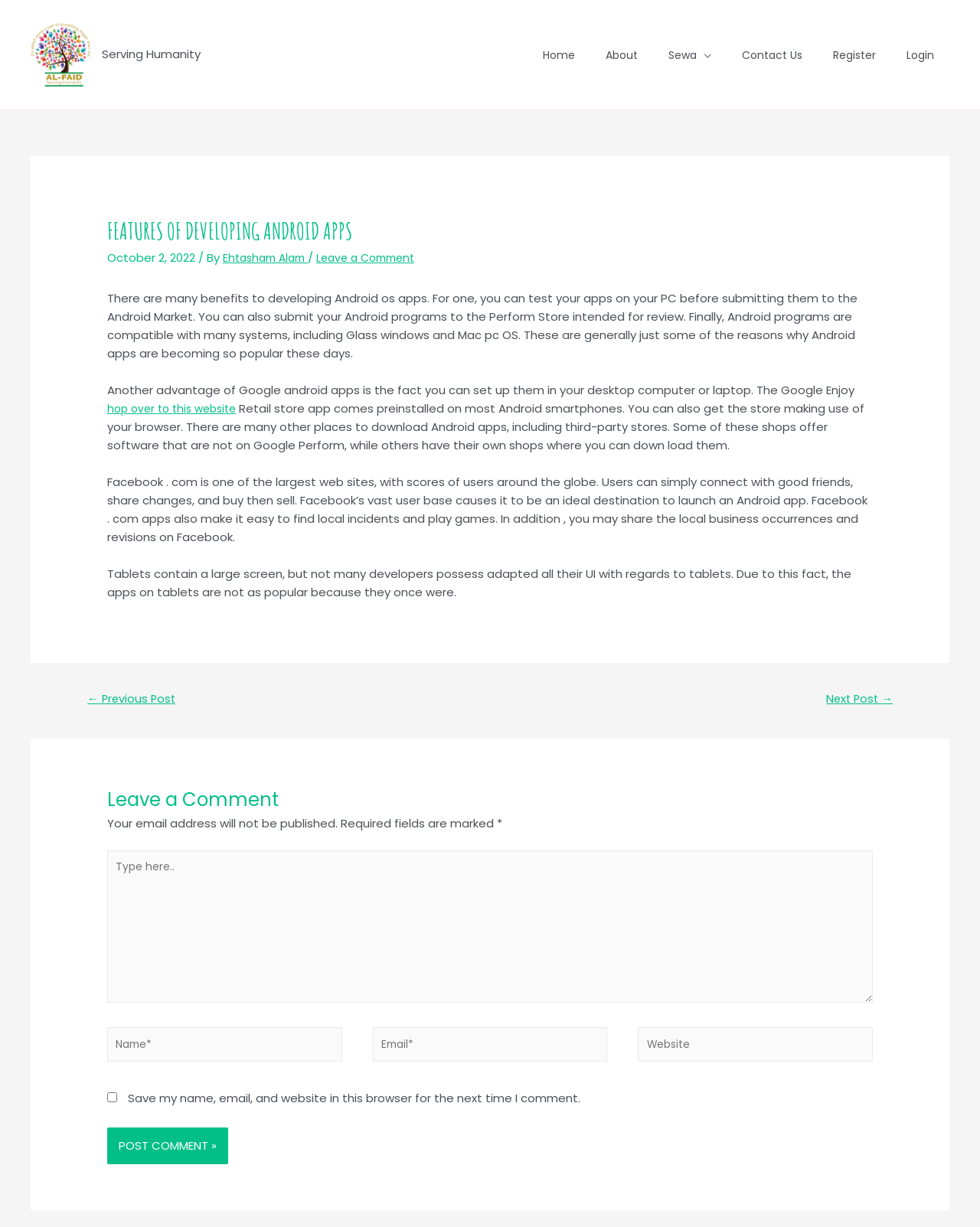Who wrote this article?
Respond with a short answer, either a single word or a phrase, based on the image.

Ehtasham Alam